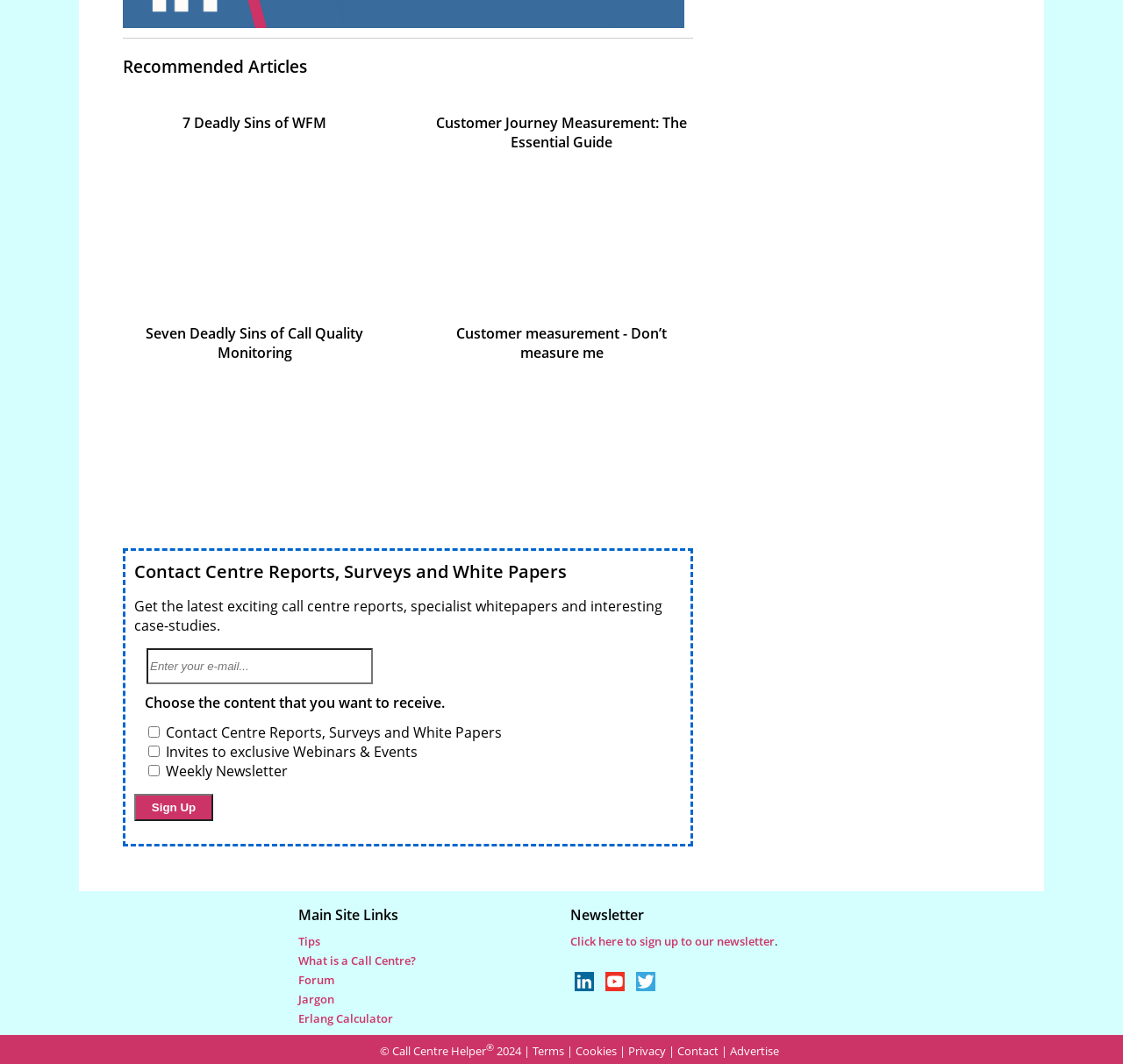Can you pinpoint the bounding box coordinates for the clickable element required for this instruction: "Sign up for the newsletter"? The coordinates should be four float numbers between 0 and 1, i.e., [left, top, right, bottom].

[0.12, 0.746, 0.19, 0.771]